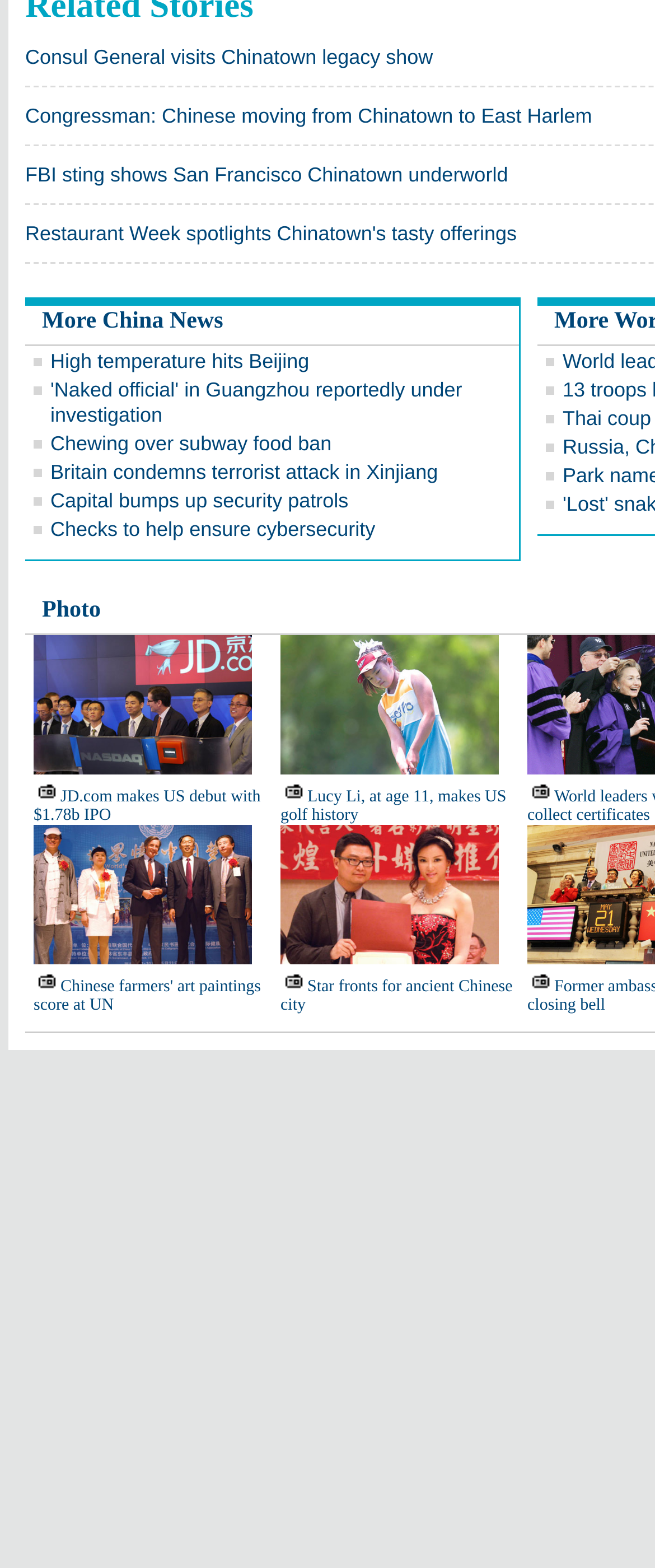How many images are on the webpage?
Please provide a single word or phrase as your answer based on the image.

7